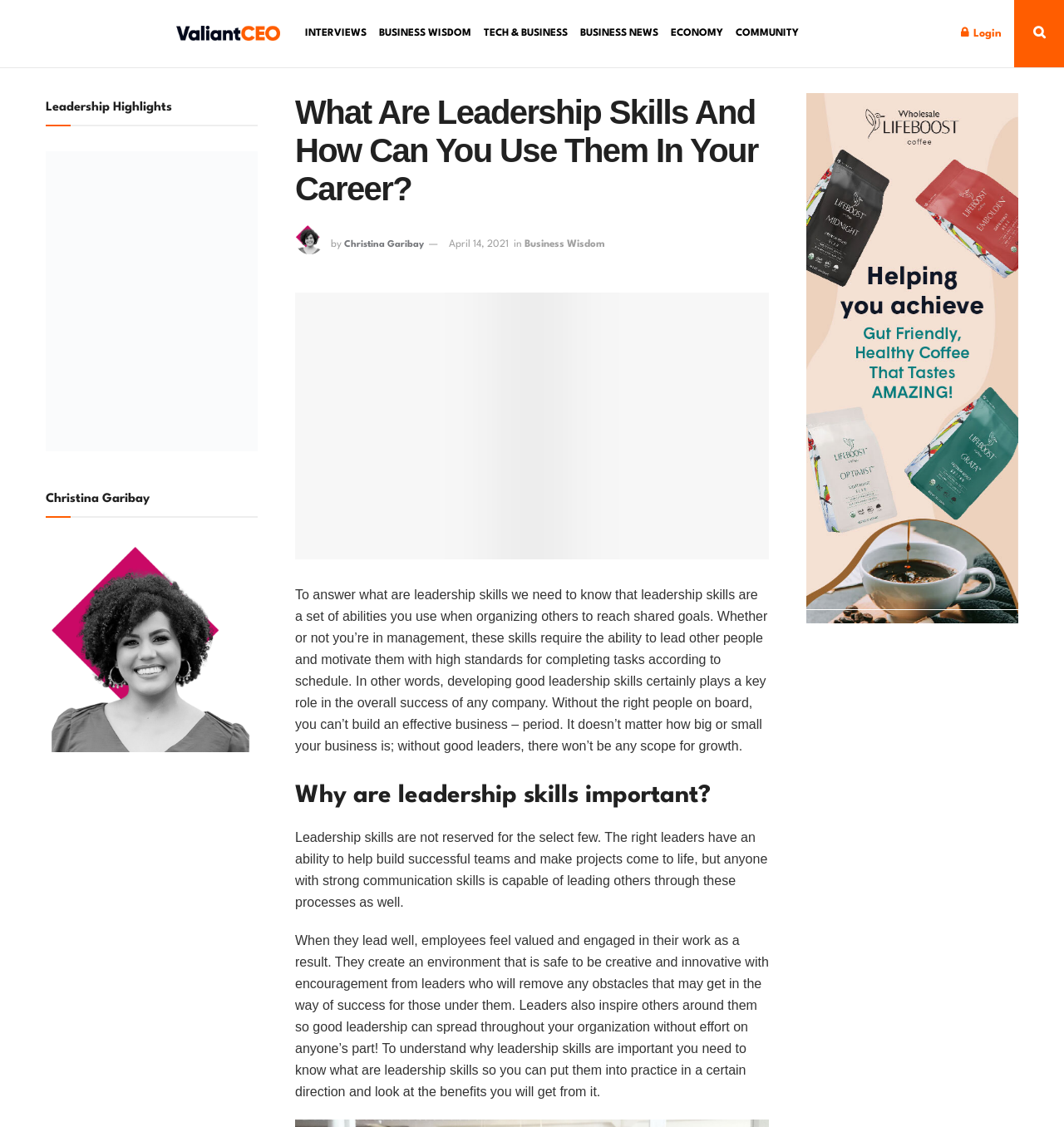What is the benefit of good leadership?
Refer to the screenshot and respond with a concise word or phrase.

Employees feel valued and engaged